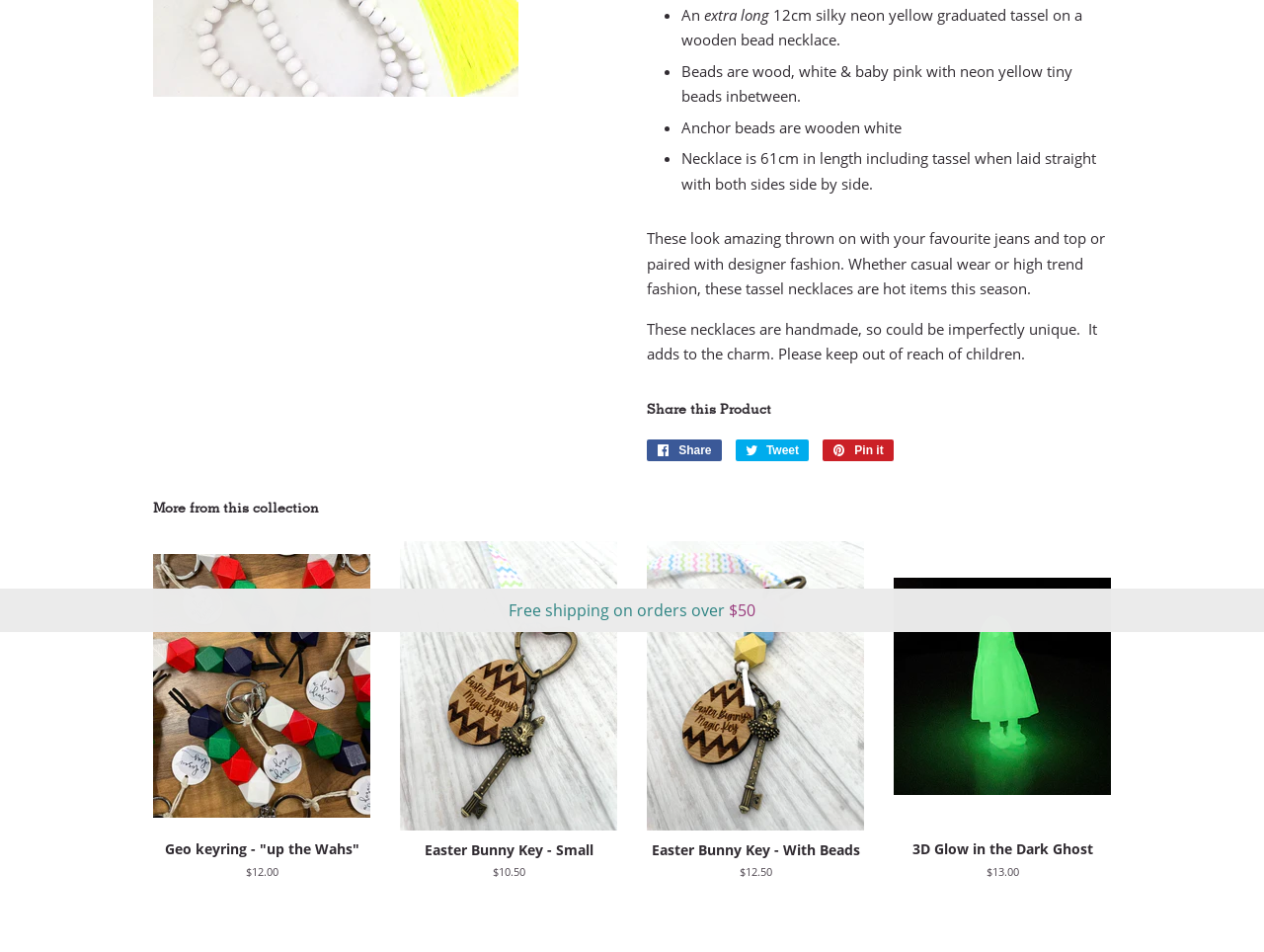Locate the UI element described as follows: "Pin it Pin on Pinterest". Return the bounding box coordinates as four float numbers between 0 and 1 in the order [left, top, right, bottom].

[0.651, 0.462, 0.707, 0.485]